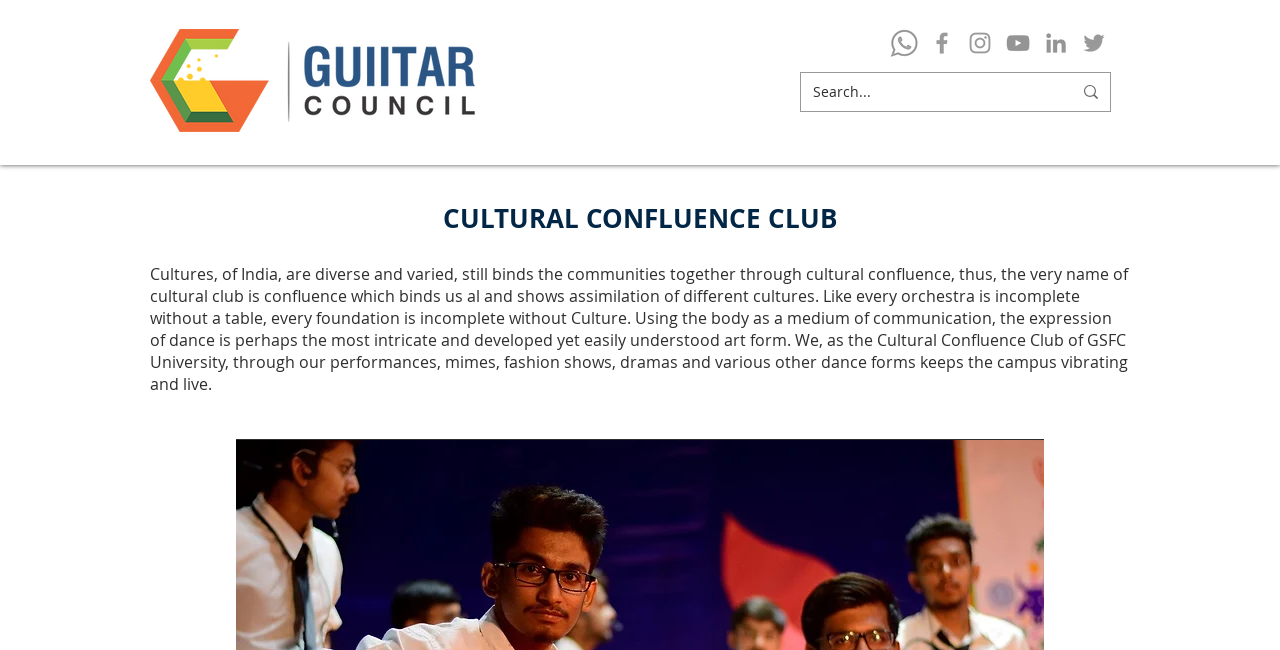Generate a thorough caption detailing the webpage content.

The webpage is about the Cultural Confluence Club of GSFC University. At the top left, there is a guitar image. On the top right, there is a social bar with five icons: Whatsapp, Facebook, Instagram, YouTube, and Twitter, all in grey color. 

Below the social bar, there is a search box with a magnifying glass icon on the right side. 

The main content of the webpage is divided into two sections. The first section has a heading "CULTURAL CONFLUENCE CLUB" in a large font. The second section is a paragraph of text that describes the cultural confluence club, its purpose, and its activities. The text explains that the club aims to bring together different cultures and communities through various performances, including dance, mimes, fashion shows, and dramas.